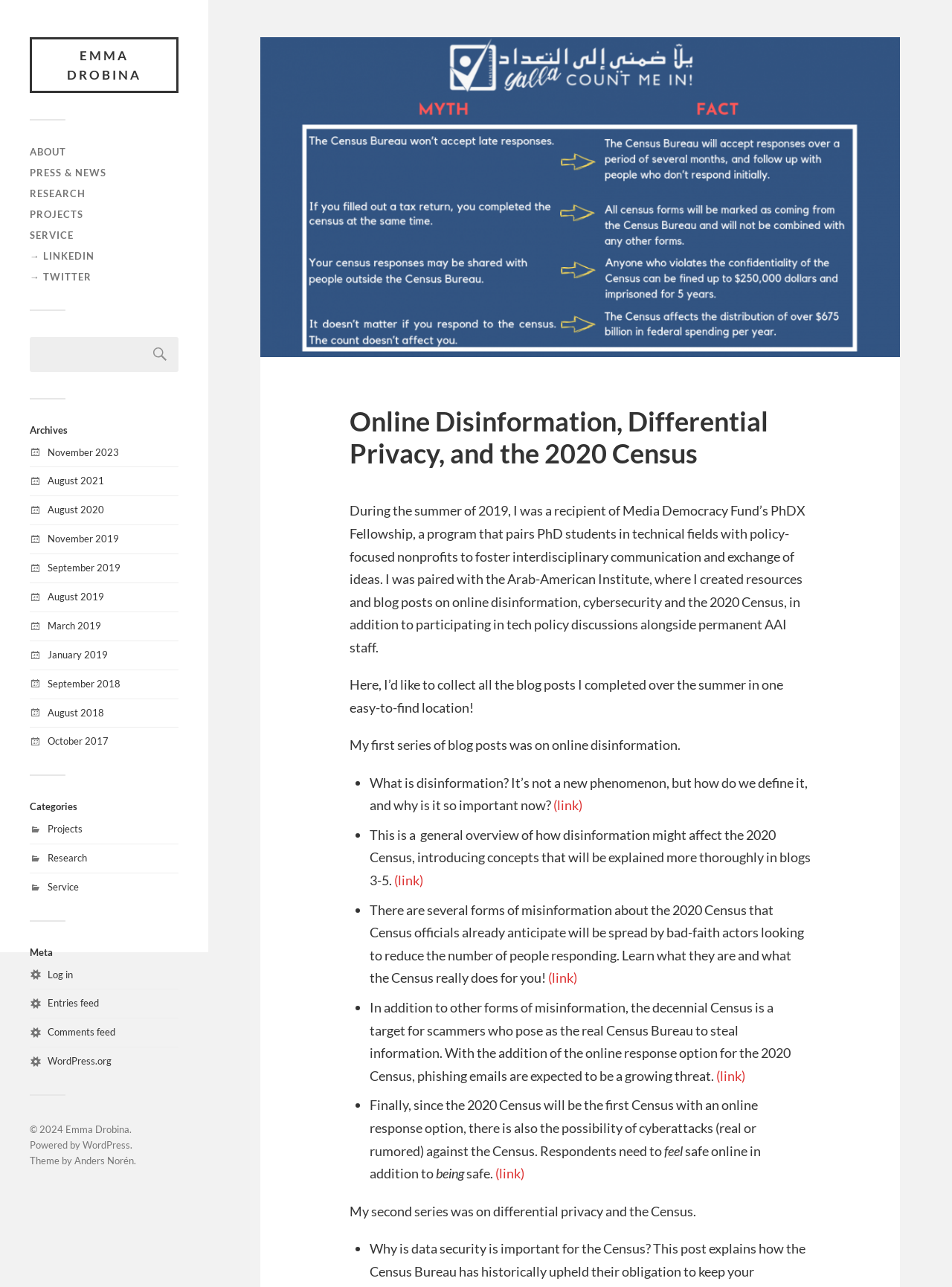Provide a brief response to the question using a single word or phrase: 
What is the purpose of the PhDX Fellowship?

foster interdisciplinary communication